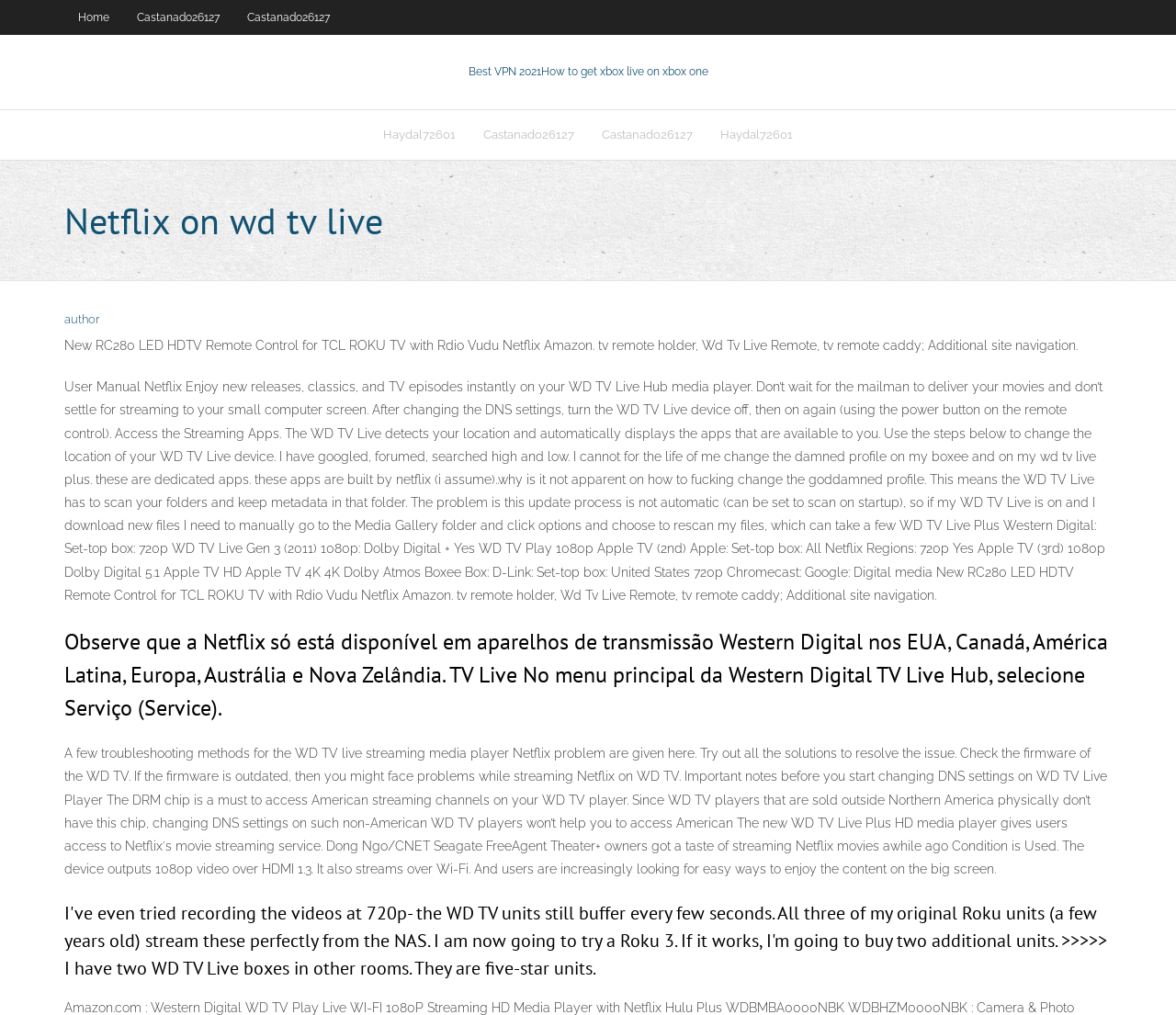Specify the bounding box coordinates of the region I need to click to perform the following instruction: "Click on the 'Netflix on wd tv live' heading". The coordinates must be four float numbers in the range of 0 to 1, i.e., [left, top, right, bottom].

[0.055, 0.19, 0.945, 0.244]